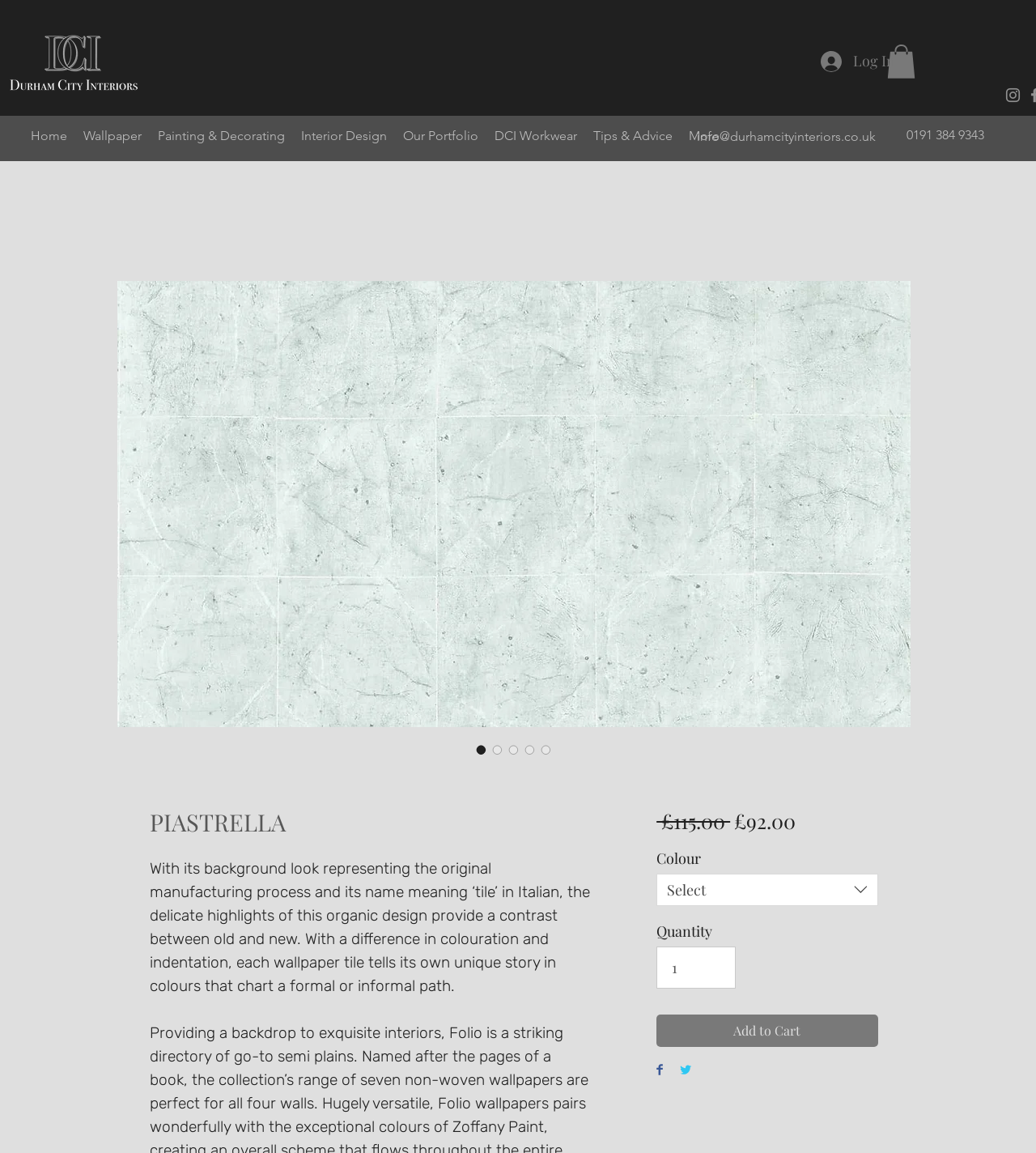Identify the bounding box coordinates for the element you need to click to achieve the following task: "Click the Log In button". The coordinates must be four float values ranging from 0 to 1, formatted as [left, top, right, bottom].

[0.781, 0.038, 0.875, 0.069]